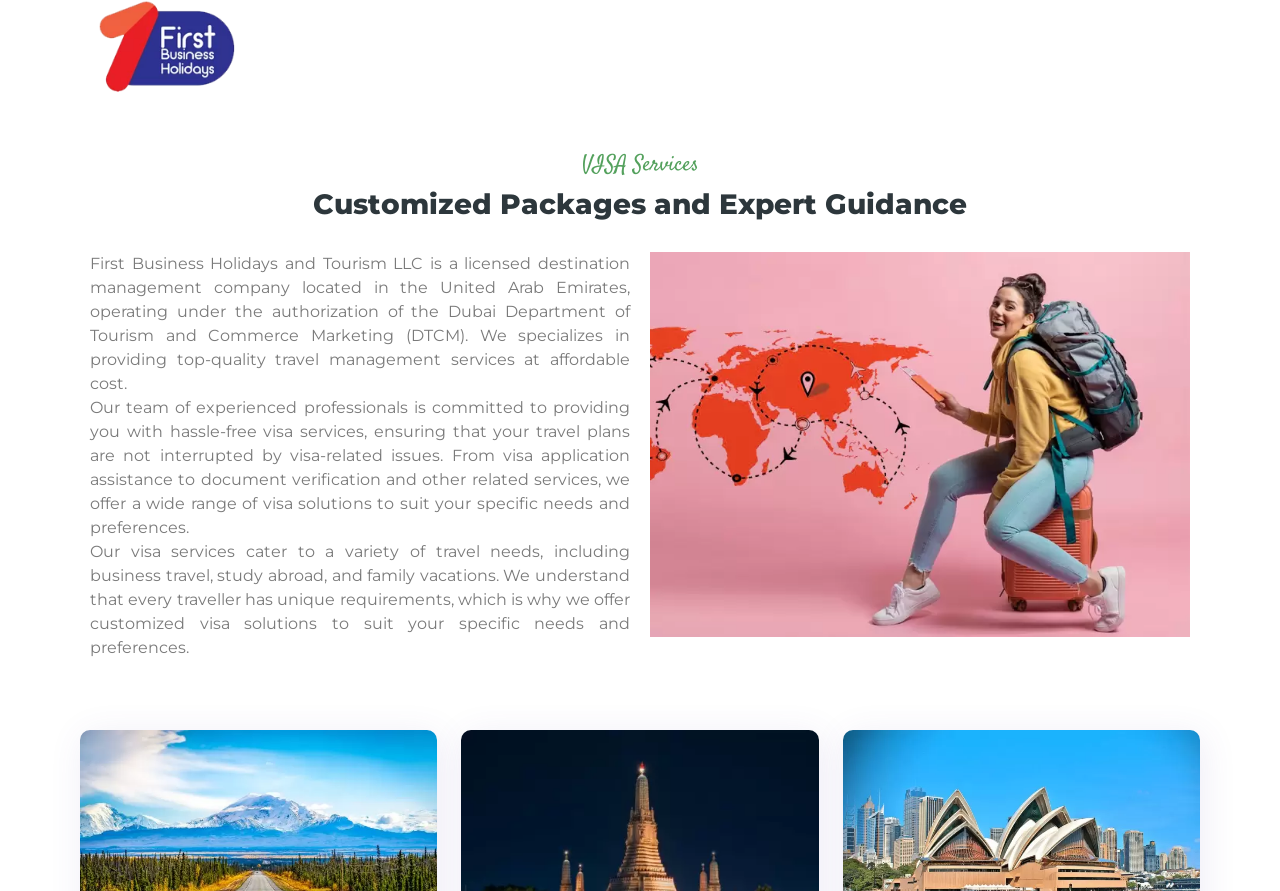From the webpage screenshot, predict the bounding box coordinates (top-left x, top-left y, bottom-right x, bottom-right y) for the UI element described here: alt="png logo of fb holidays"

[0.064, 0.0, 0.196, 0.103]